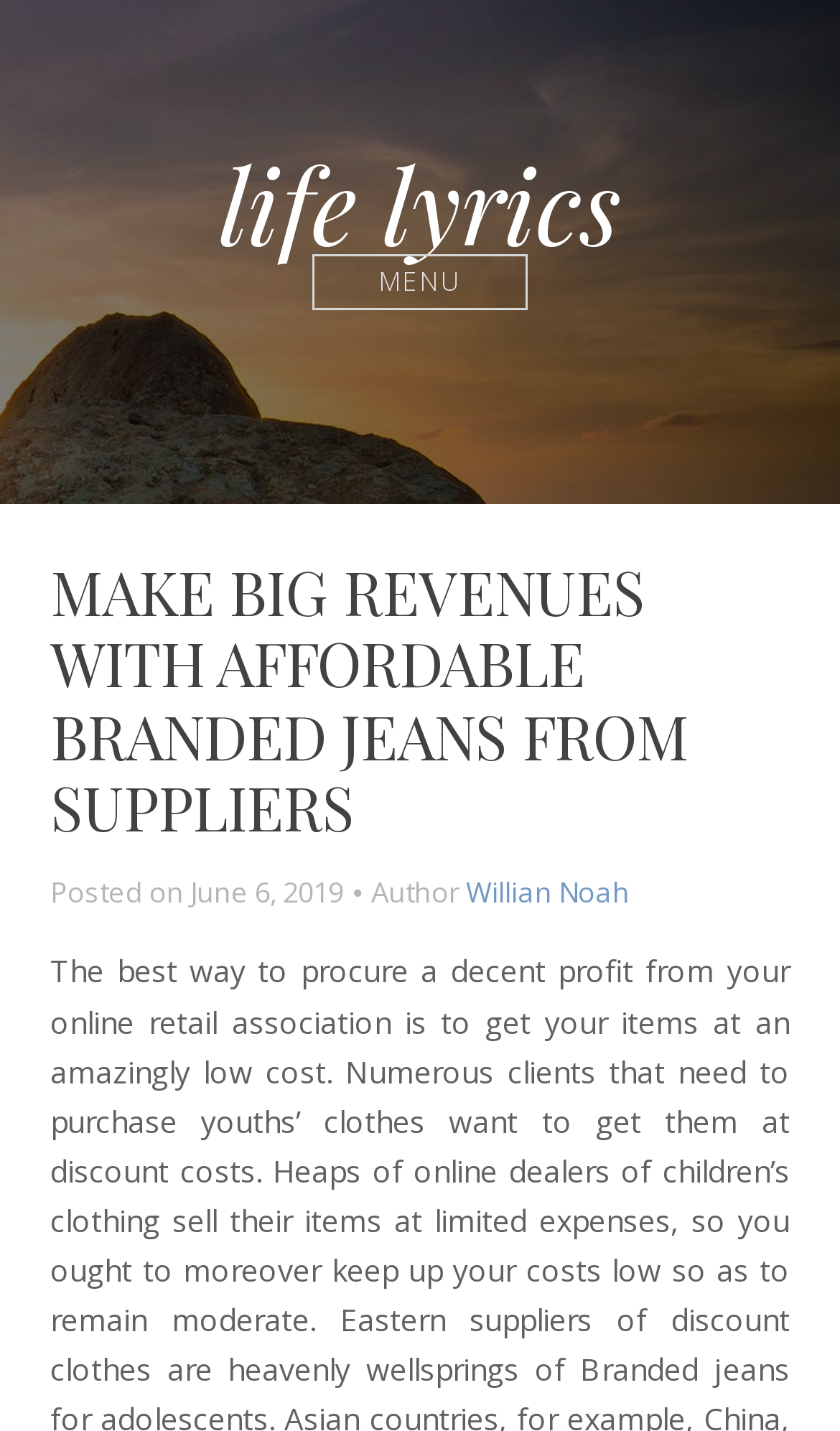What is the purpose of the webpage?
Could you answer the question with a detailed and thorough explanation?

The main heading of the webpage says 'MAKE BIG REVENUES WITH AFFORDABLE BRANDED JEANS FROM SUPPLIERS', which implies that the purpose of the webpage is to provide information on how to make big revenues, possibly by selling branded jeans at affordable prices.